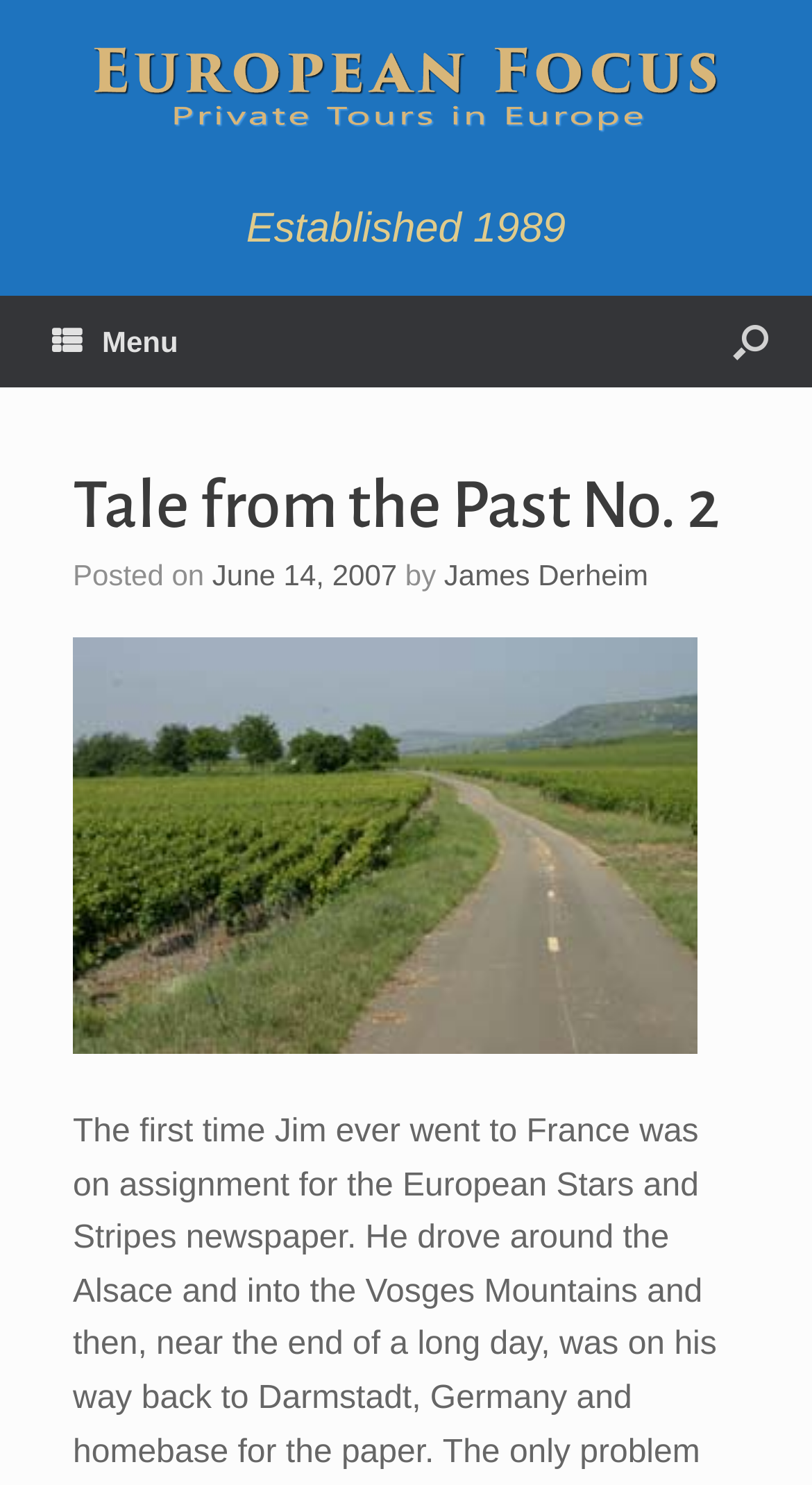Answer the question below in one word or phrase:
What is the year the website was established?

1989